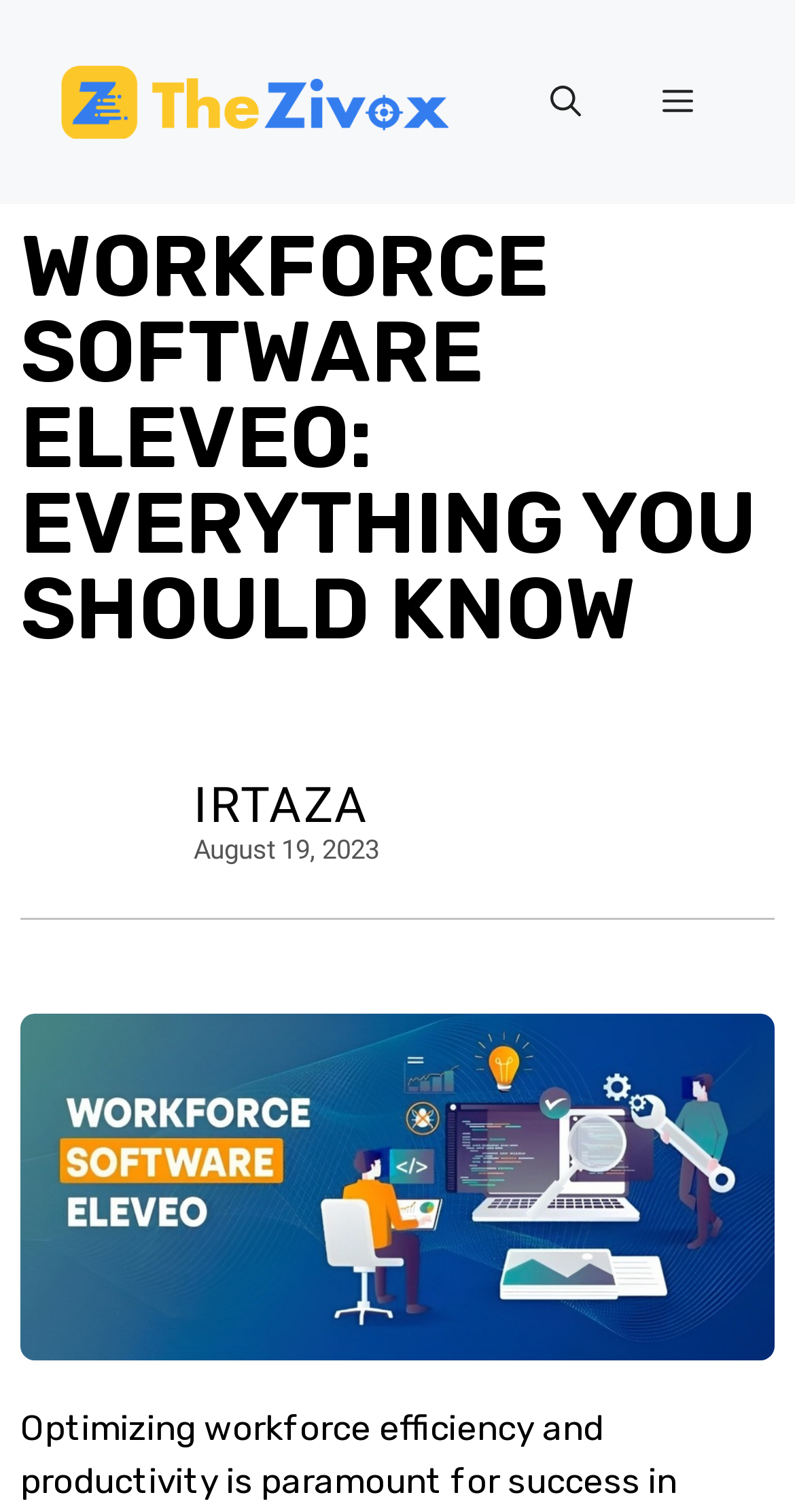Provide a brief response using a word or short phrase to this question:
What is the logo of the website?

The Zivox